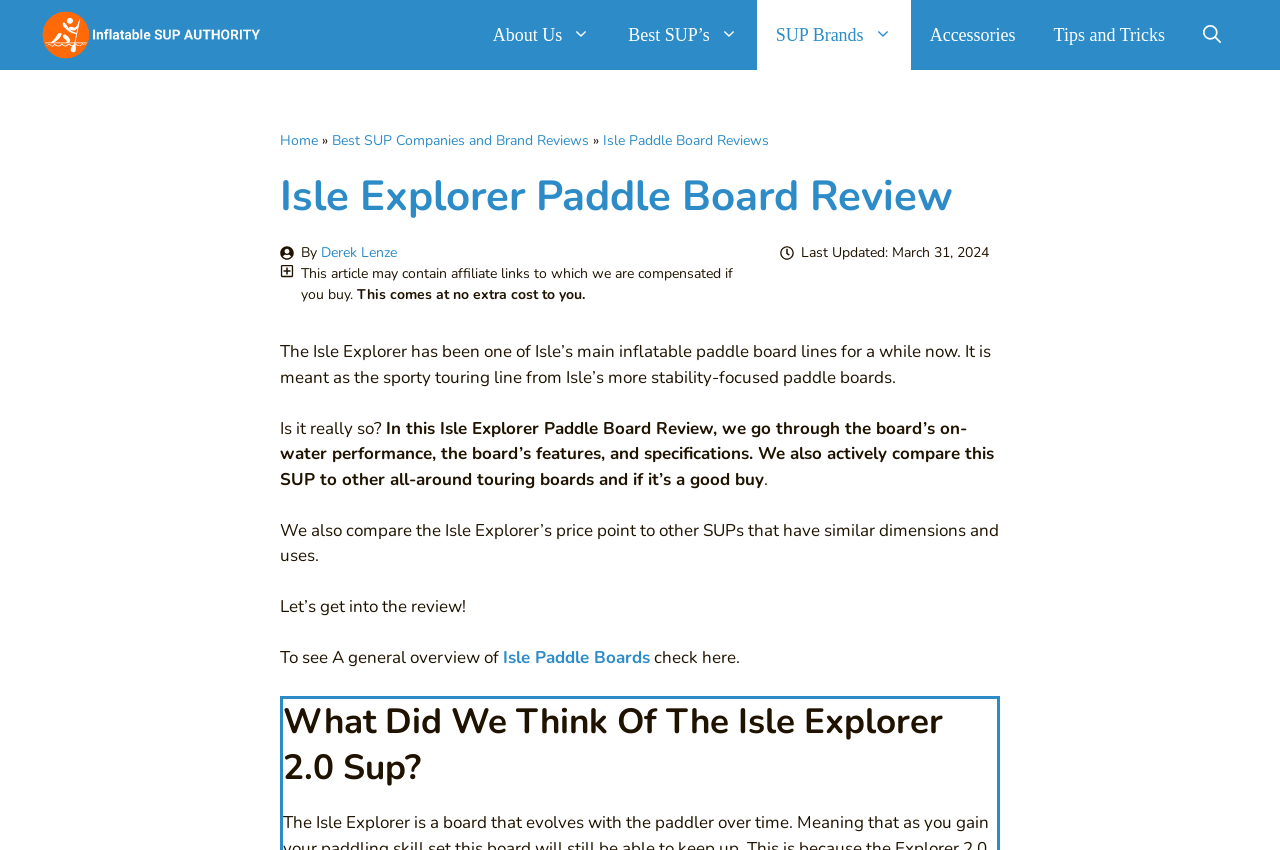What is the topic of the article?
Please give a detailed and elaborate answer to the question based on the image.

I determined the answer by looking at the title of the webpage, 'Isle Explorer Paddle Board Review', and the content of the webpage which discusses the review of the Isle Explorer paddle board.